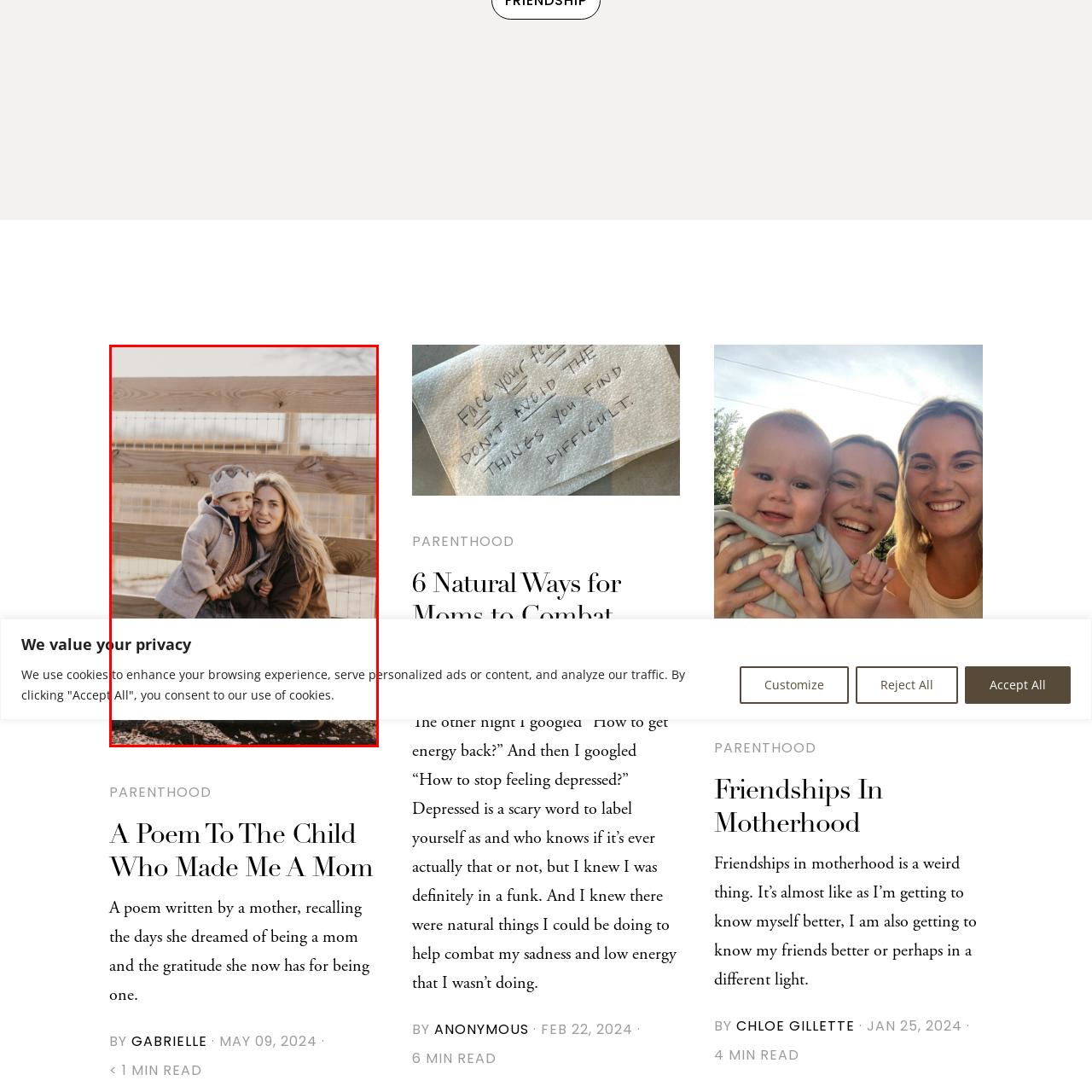Explain in detail what is happening within the highlighted red bounding box in the image.

In this heartwarming image, a mother lovingly embraces her young son, creating a moment filled with warmth and affection. The boy, wearing a light-colored coat and a whimsical crown, appears joyful and secure in his mother’s arms, reflecting the deep bond of parenthood. The rustic wooden fence in the background adds a cozy, natural touch, enhancing the overall atmosphere of love and connection. This image resonates with themes of motherhood, highlighting the precious moments shared between a parent and child, making it a perfect visual representation of the joys of parenting.